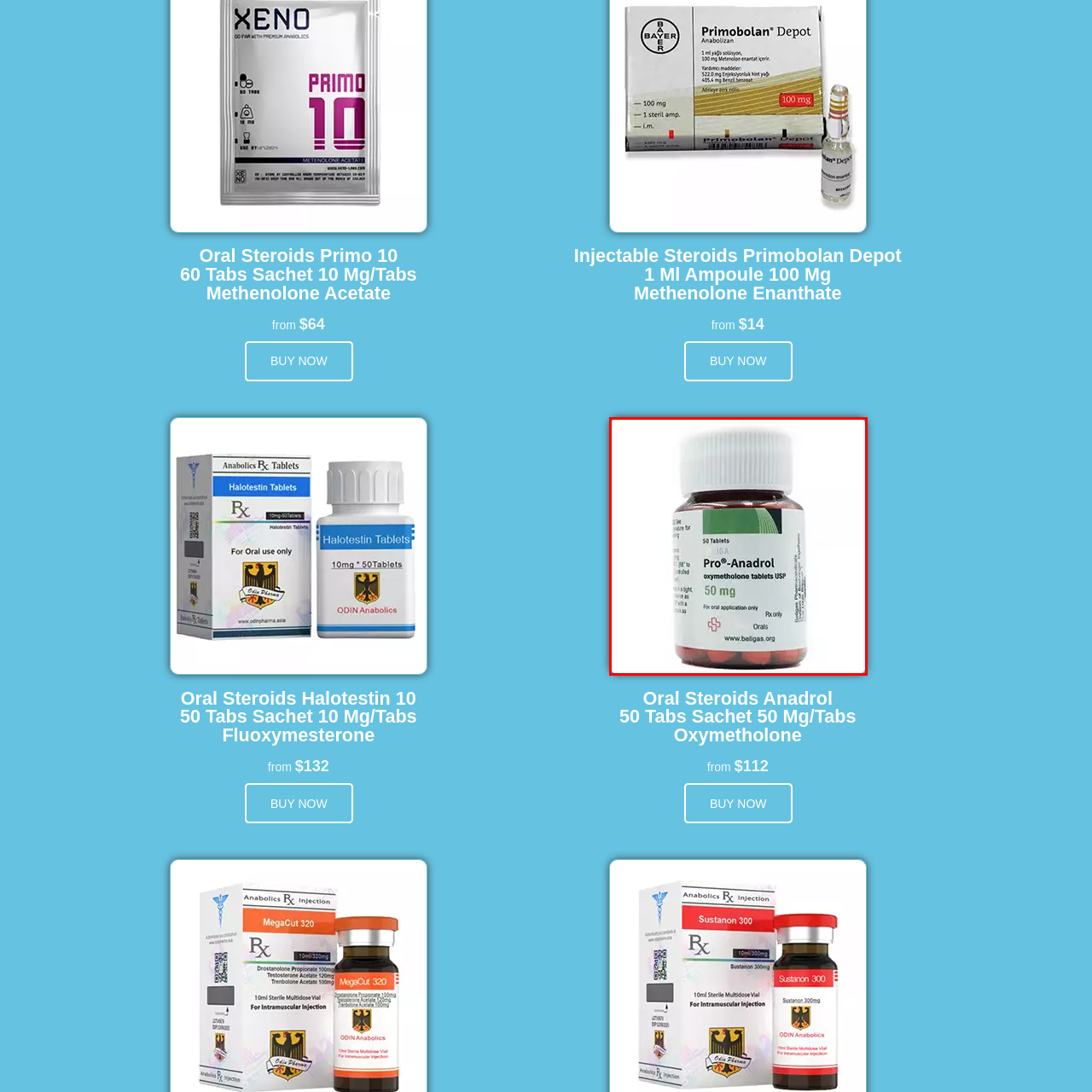What is the total number of tablets in the bottle?
Pay attention to the image surrounded by the red bounding box and answer the question in detail based on the image.

The packaging of the oral steroids is labeled with the quantity of tablets it contains, which is 50 tablets.